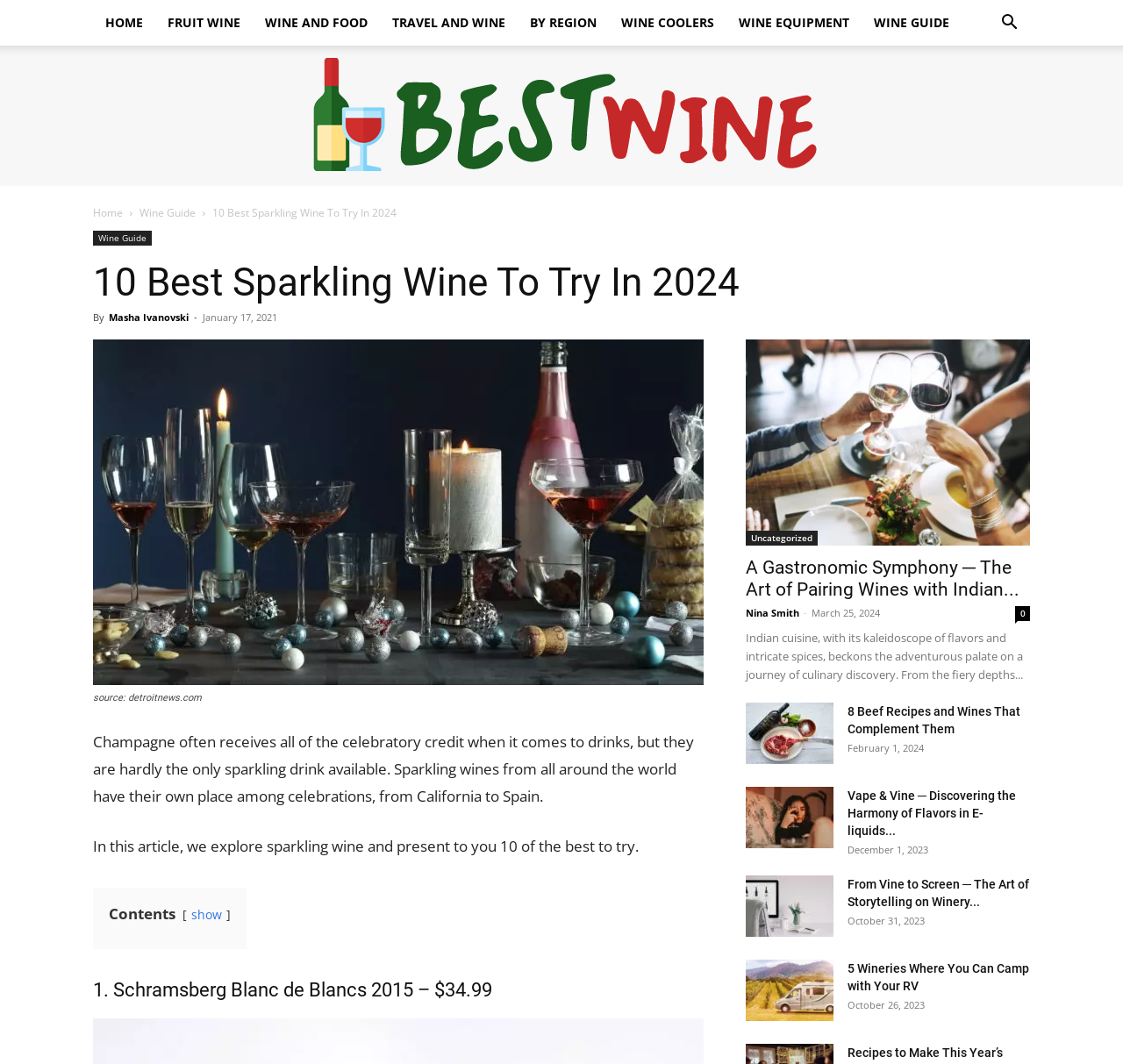What is the topic of the article?
Refer to the screenshot and answer in one word or phrase.

Sparkling wine